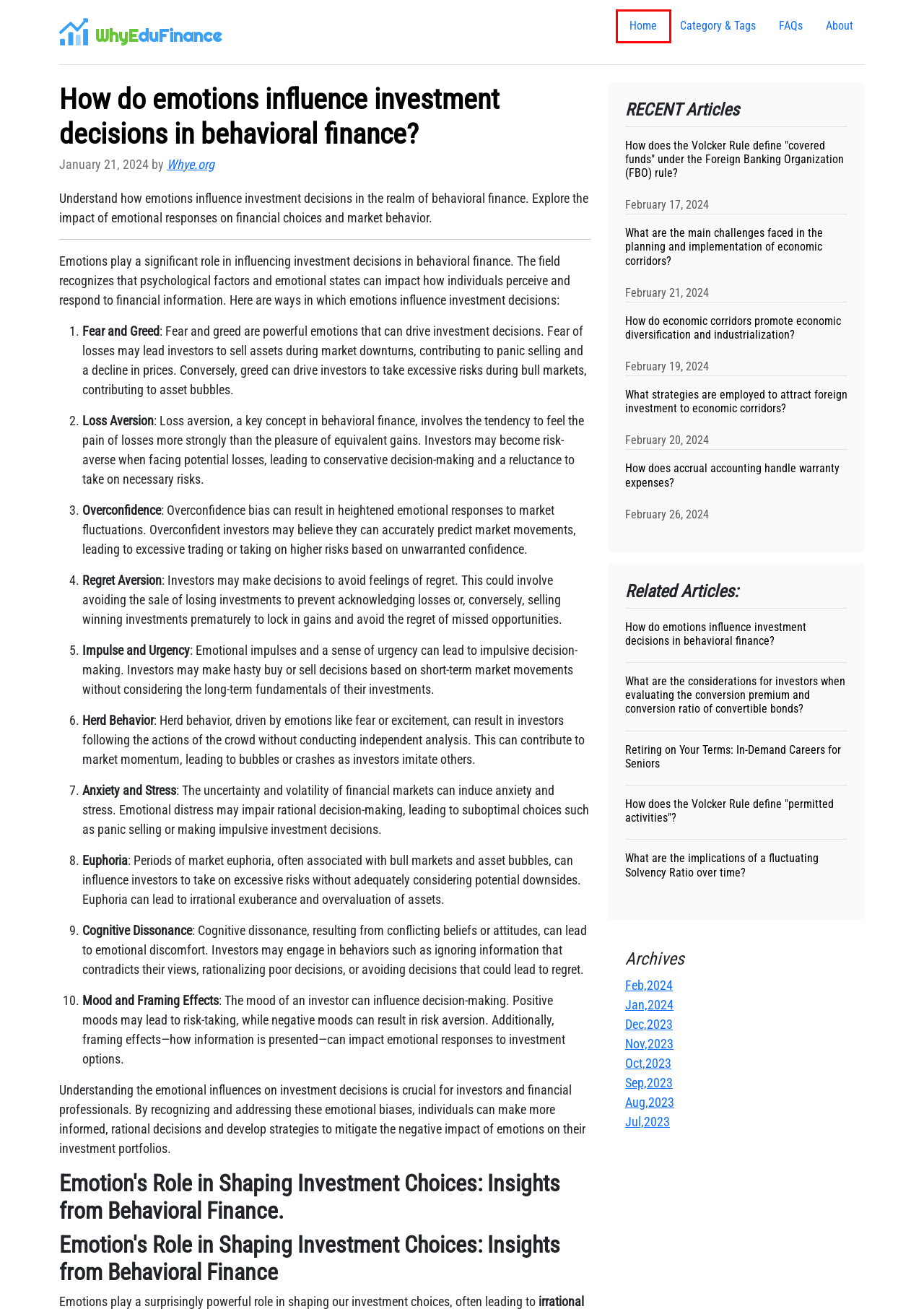Review the webpage screenshot provided, noting the red bounding box around a UI element. Choose the description that best matches the new webpage after clicking the element within the bounding box. The following are the options:
A. Archives - Feb 2024 - Whye.org
B. WhyEduFinance: Exploring Financial Wisdom at WhyE.org
C. Archives - Jan 2024 - Whye.org
D. All Tags - Whye.org
E. Archives - Aug 2023 - Whye.org
F. Archives - Sep 2023 - Whye.org
G. Archives - Dec 2023 - Whye.org
H. About - Whye.org

B